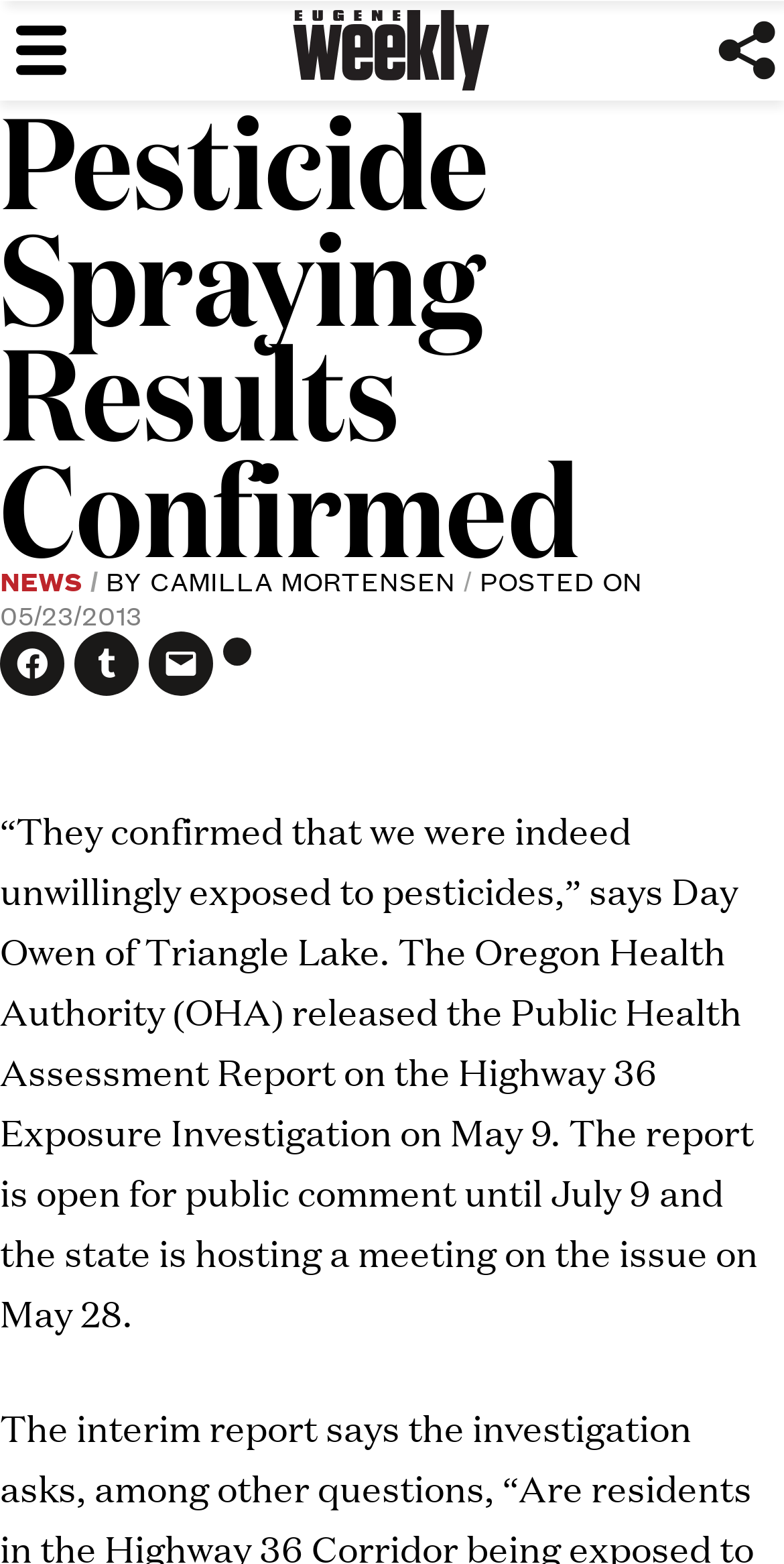Please determine the bounding box coordinates of the element's region to click in order to carry out the following instruction: "Read the news article by CAMILLA MORTENSEN". The coordinates should be four float numbers between 0 and 1, i.e., [left, top, right, bottom].

[0.192, 0.358, 0.581, 0.384]